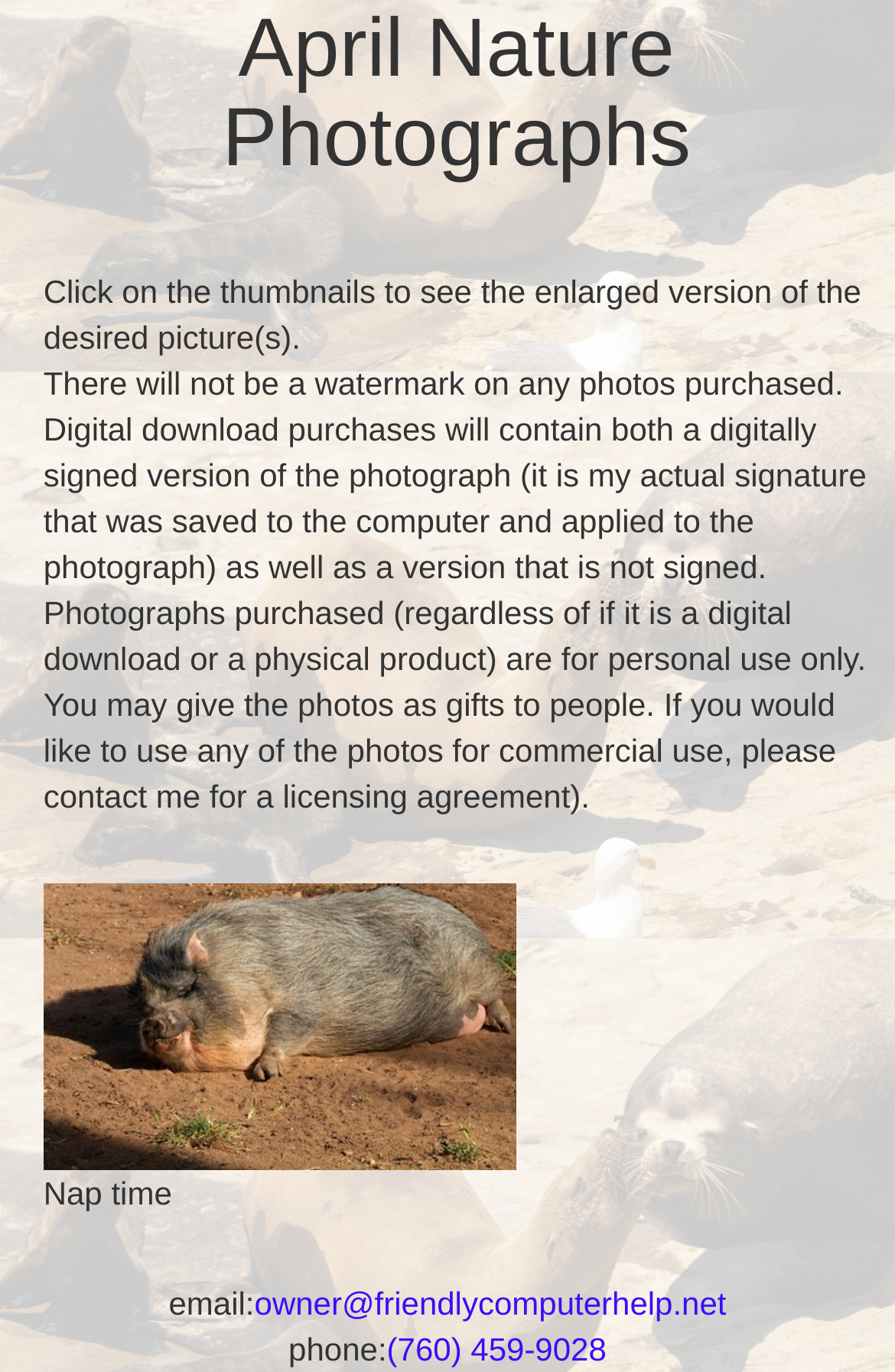Identify the bounding box for the UI element described as: "november 2020". The coordinates should be four float numbers between 0 and 1, i.e., [left, top, right, bottom].

None